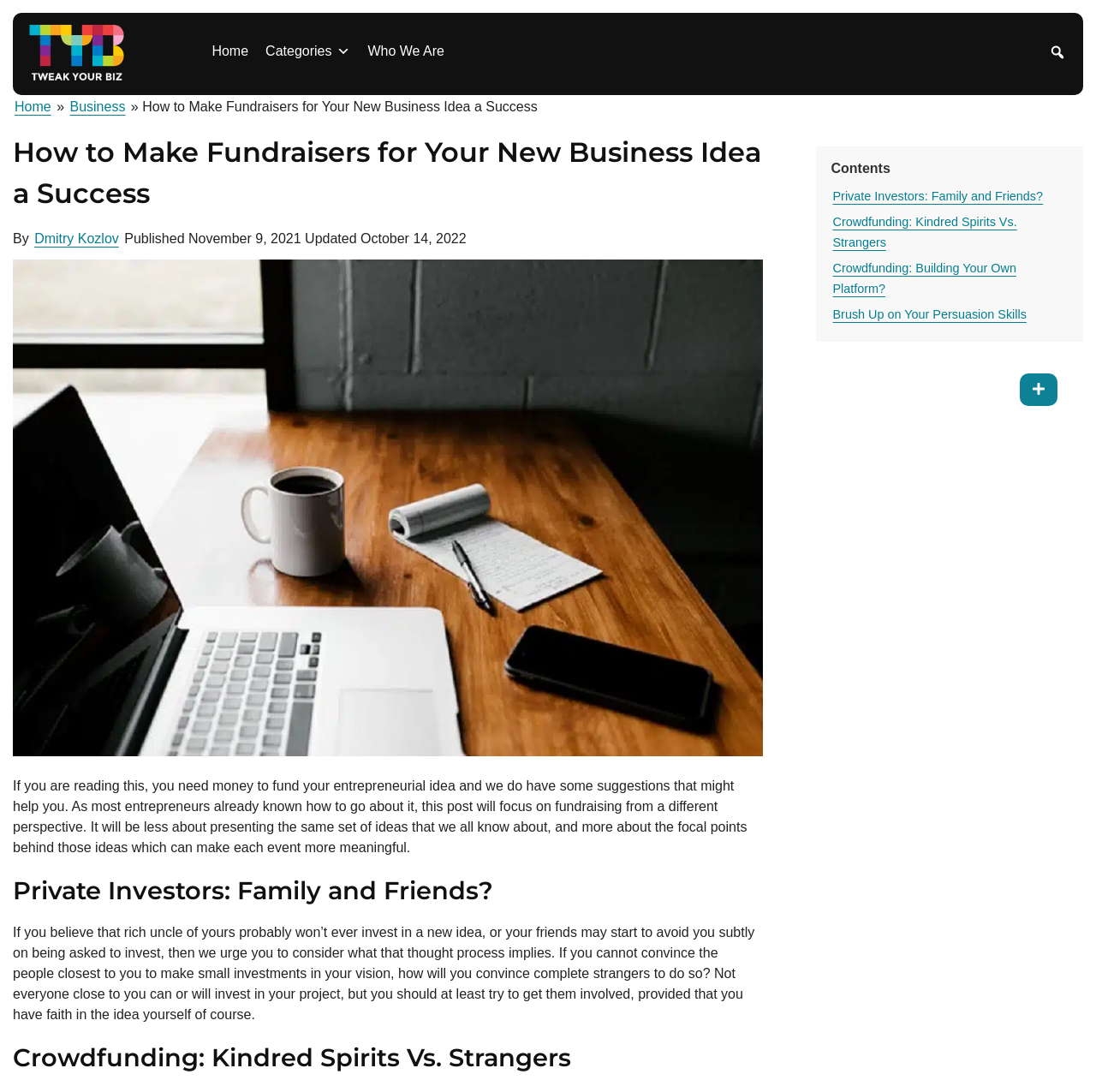Give the bounding box coordinates for this UI element: "Show all headings". The coordinates should be four float numbers between 0 and 1, arranged as [left, top, right, bottom].

[0.93, 0.342, 0.965, 0.372]